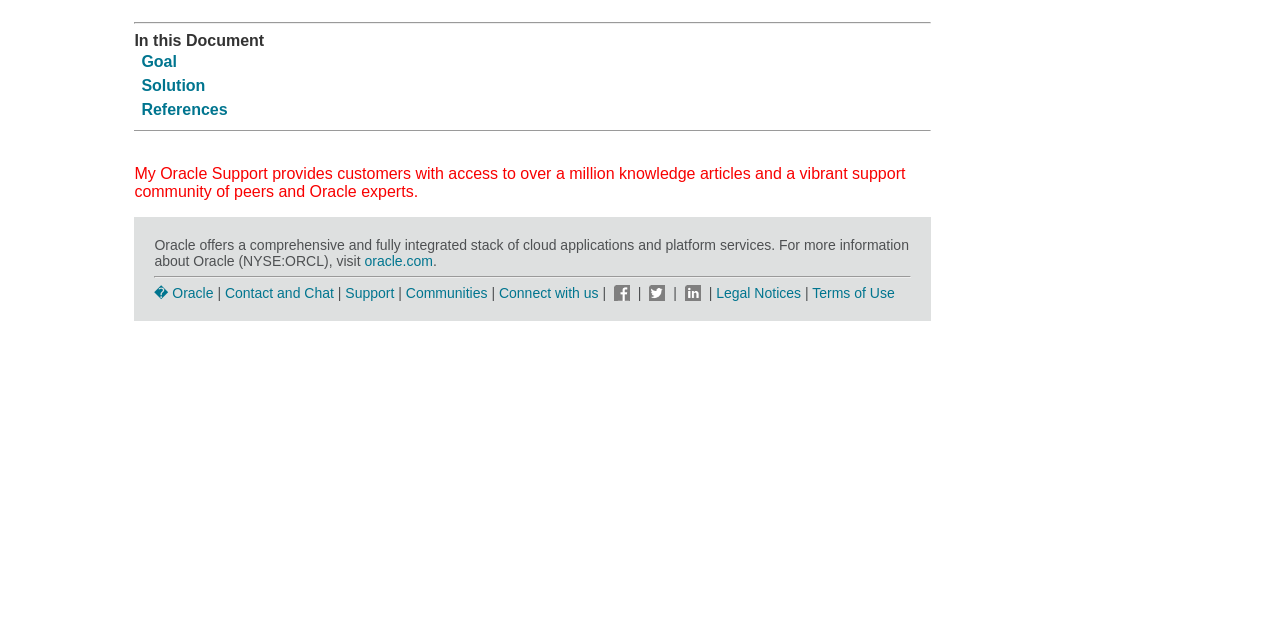Locate the UI element that matches the description oracle.com in the webpage screenshot. Return the bounding box coordinates in the format (top-left x, top-left y, bottom-right x, bottom-right y), with values ranging from 0 to 1.

[0.285, 0.395, 0.338, 0.42]